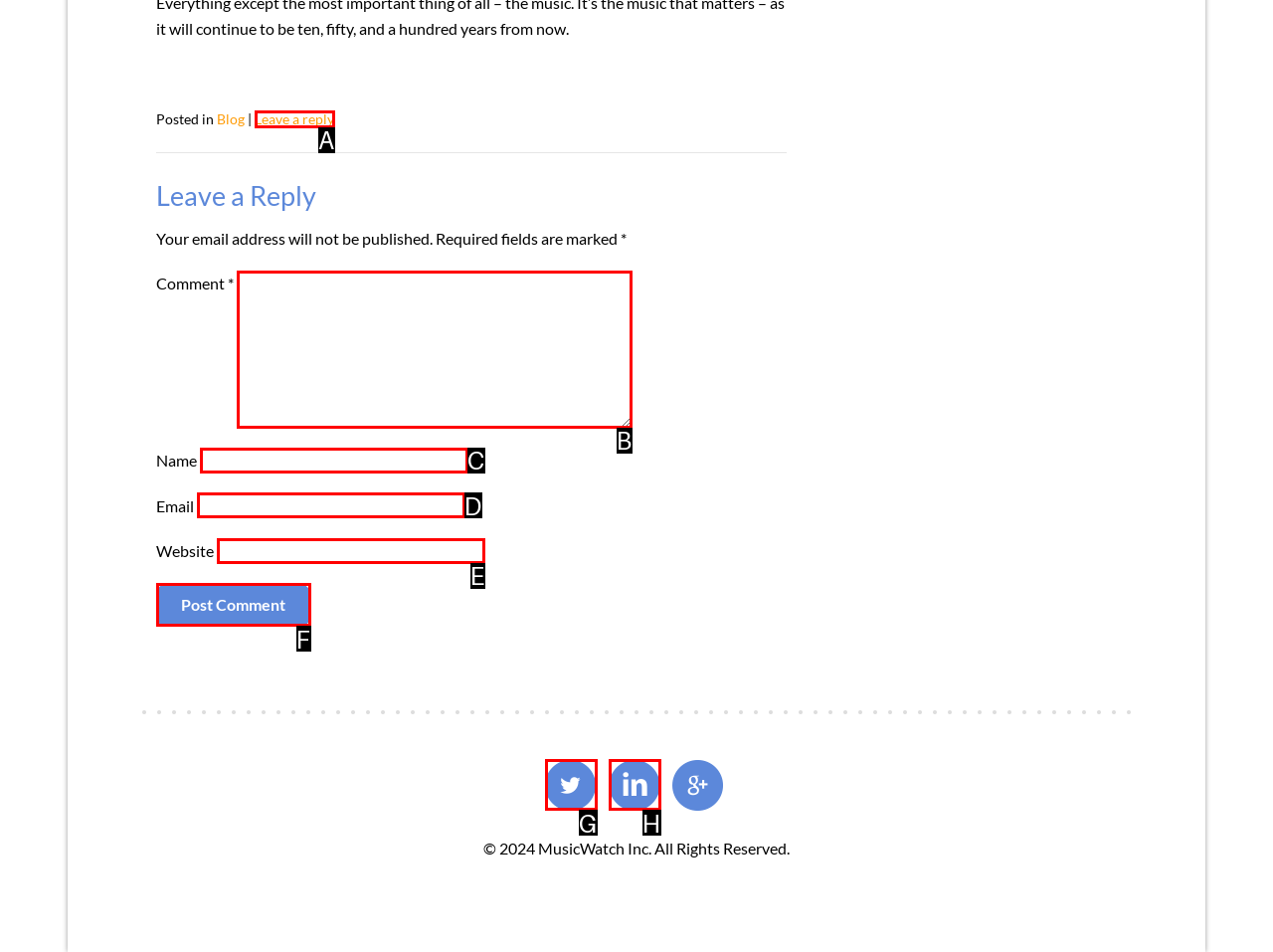Determine the HTML element that best matches this description: parent_node: Website name="url" from the given choices. Respond with the corresponding letter.

E